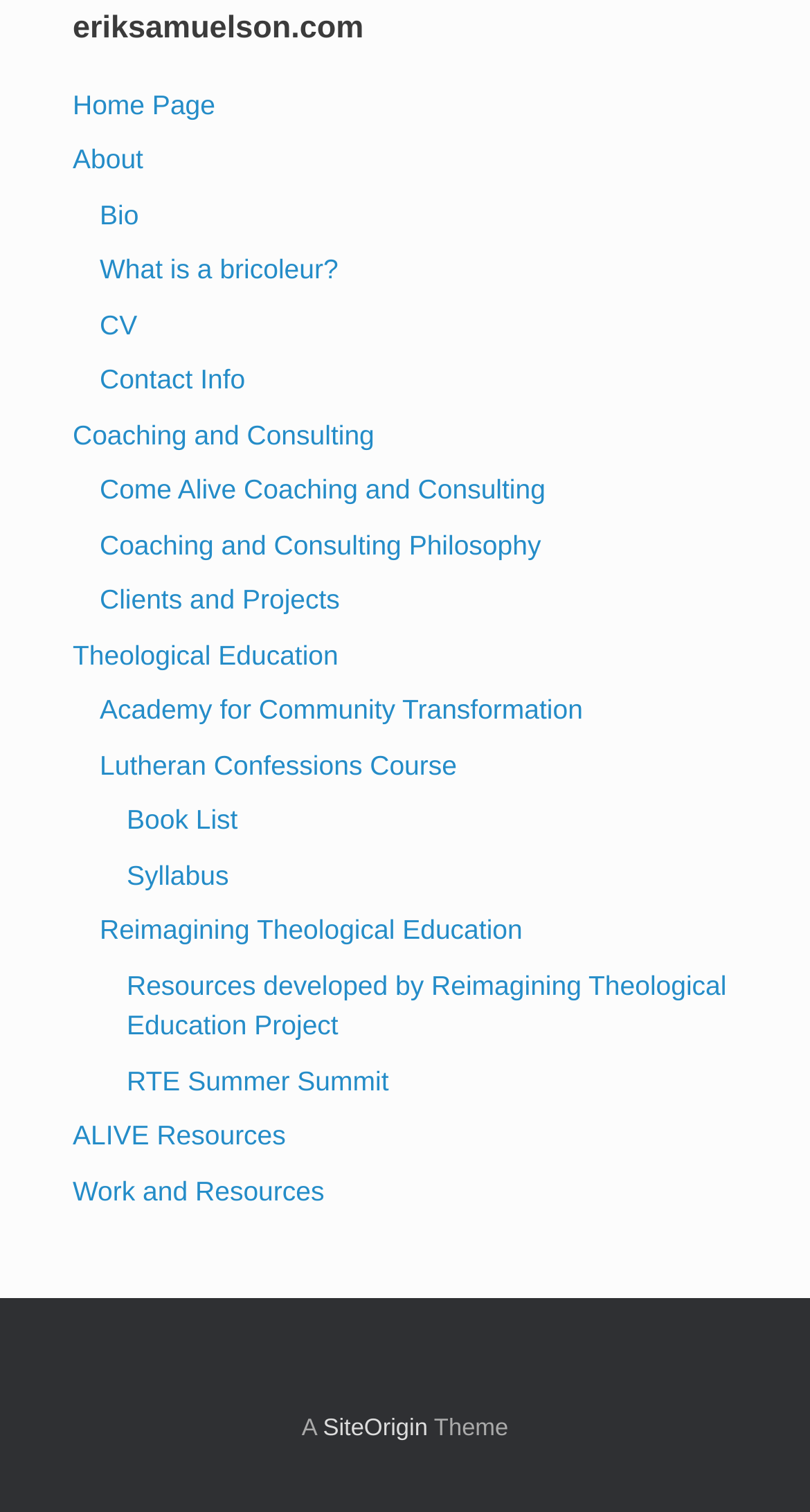Show me the bounding box coordinates of the clickable region to achieve the task as per the instruction: "learn about coaching and consulting".

[0.09, 0.277, 0.462, 0.298]